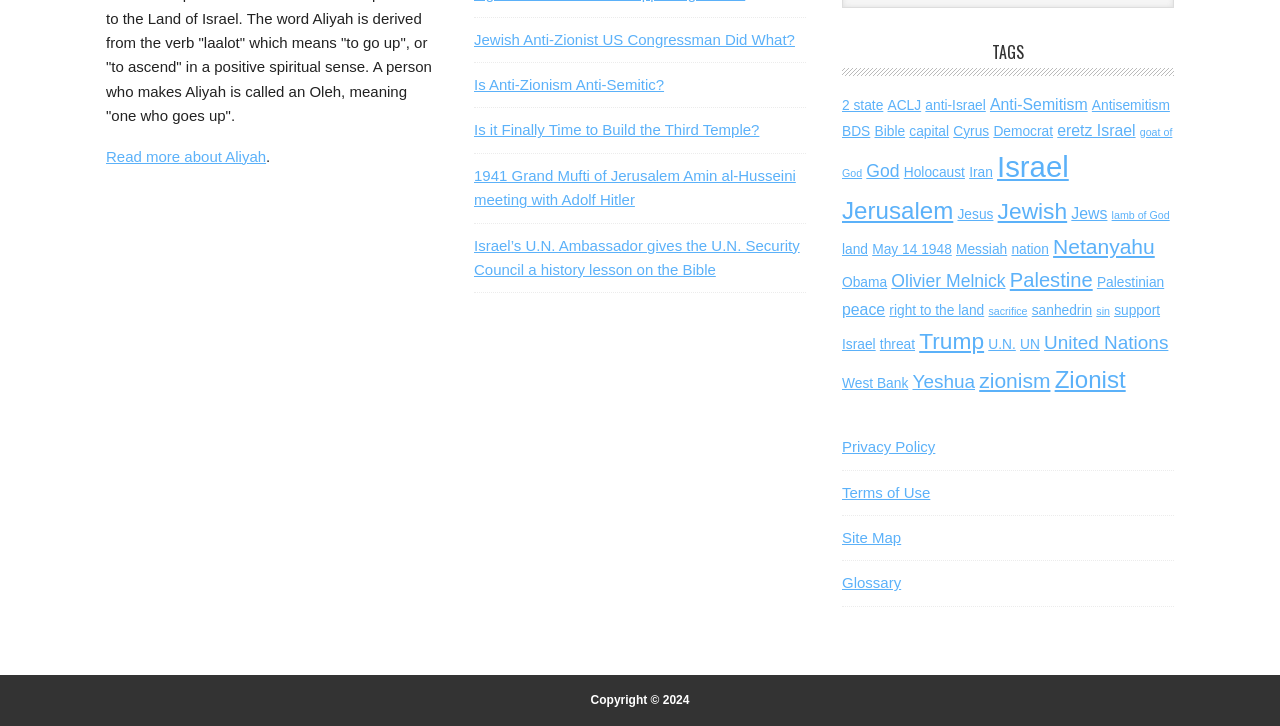Specify the bounding box coordinates of the element's area that should be clicked to execute the given instruction: "Check the Glossary". The coordinates should be four float numbers between 0 and 1, i.e., [left, top, right, bottom].

[0.658, 0.791, 0.704, 0.815]